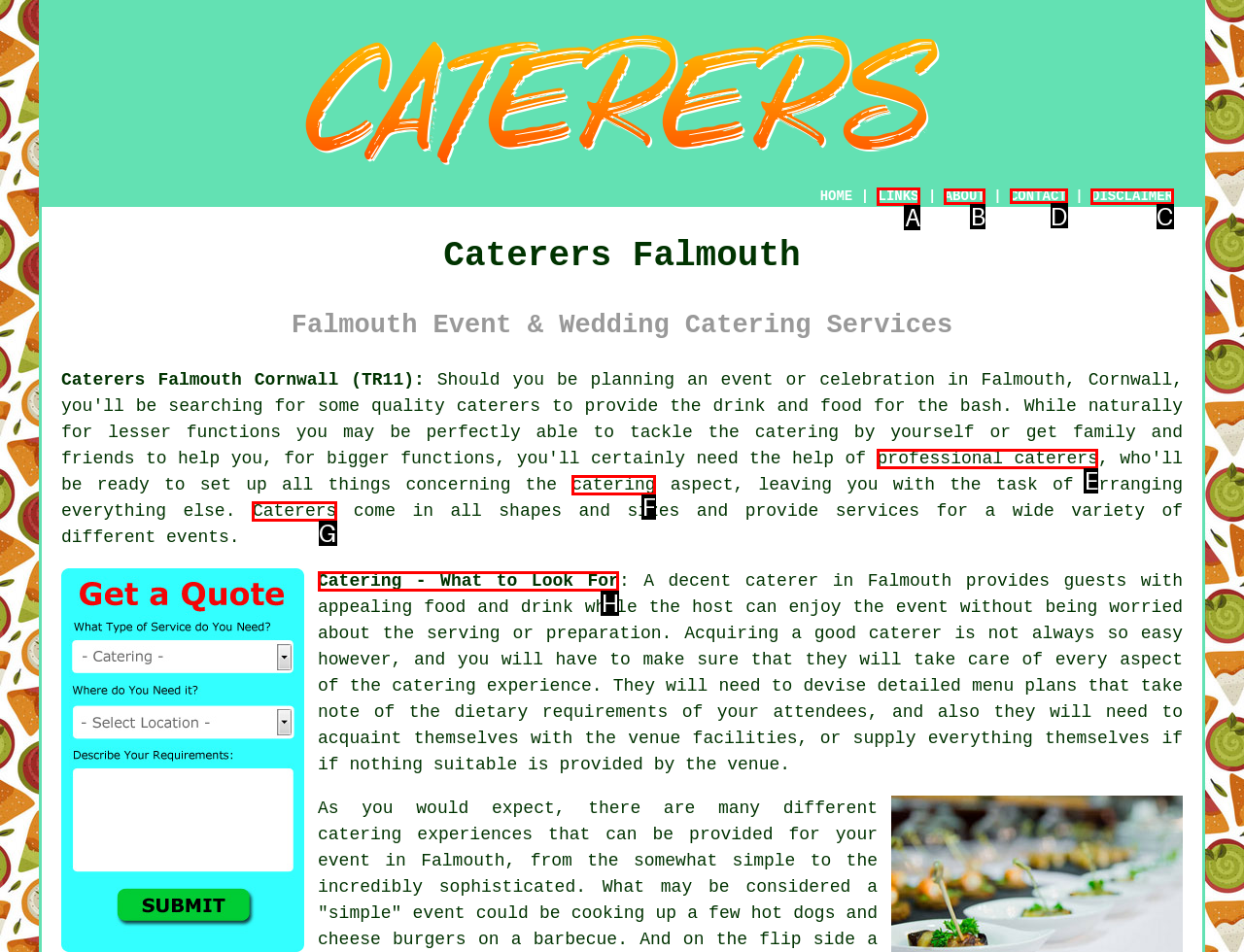Indicate the letter of the UI element that should be clicked to accomplish the task: Click on the 'Lifestyle Foundations' link. Answer with the letter only.

None